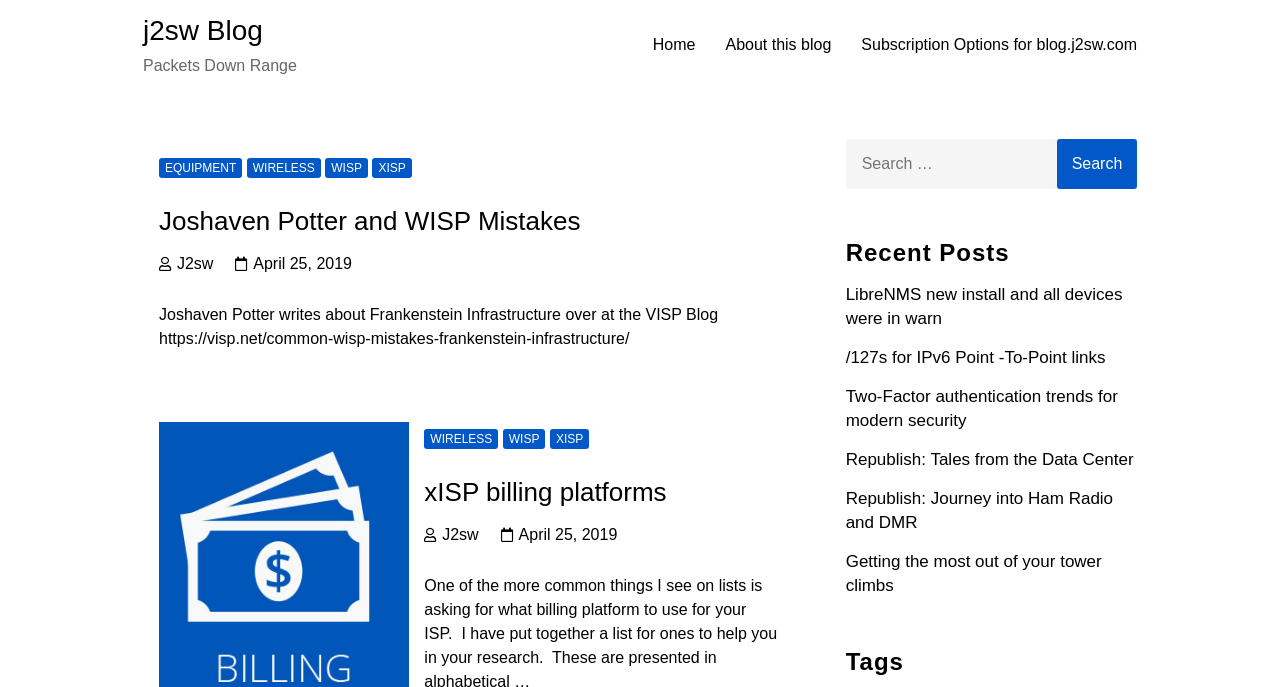Please reply with a single word or brief phrase to the question: 
What is the author of the first post?

J2sw